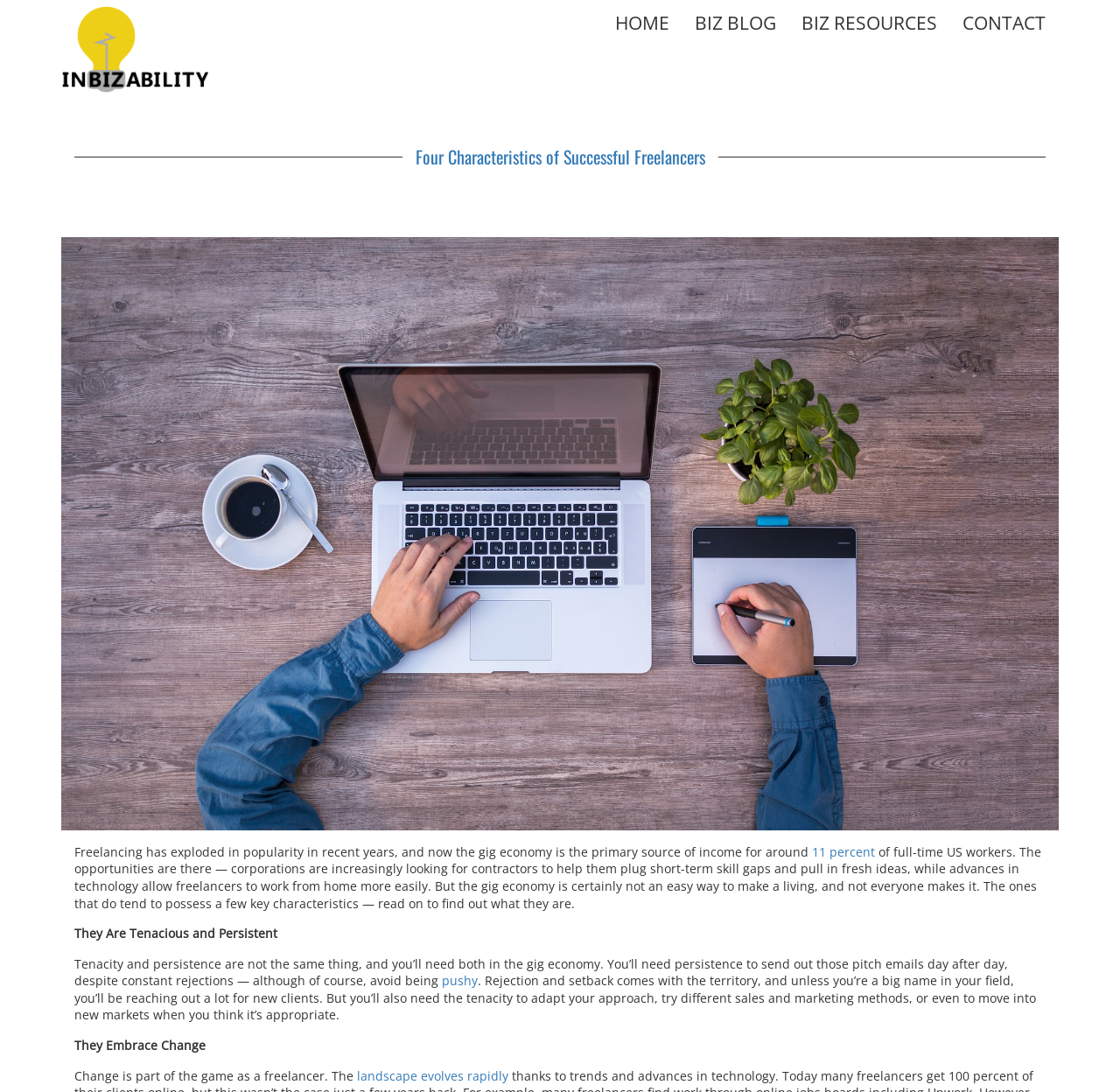What is the opposite of being pushy?
Please provide a comprehensive answer based on the details in the screenshot.

The text states that 'you’ll need persistence to send out those pitch emails day after day, despite constant rejections — although of course, avoid being pushy', implying that persistence is the opposite of being pushy.